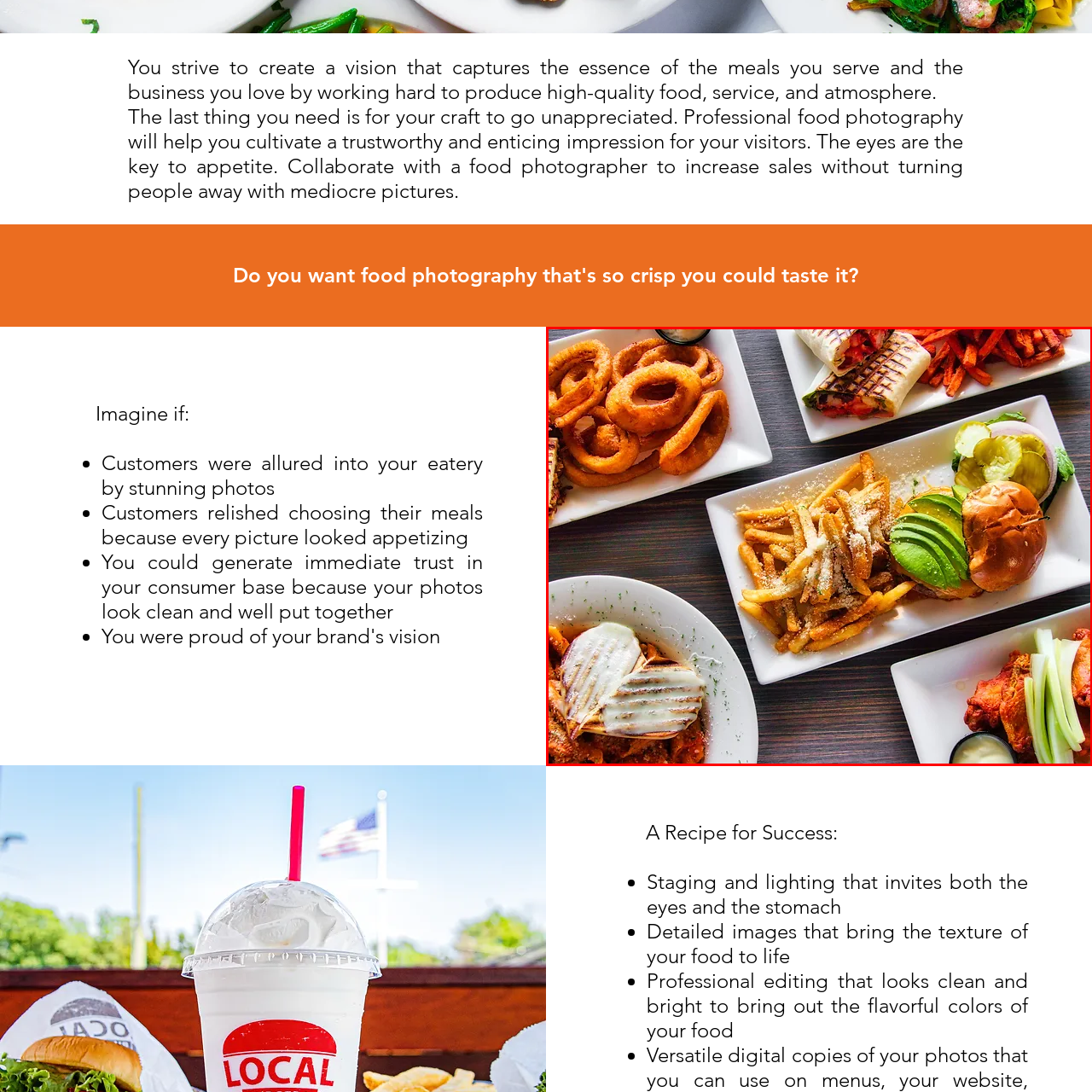What is the purpose of the food arrangement?
Inspect the image inside the red bounding box and provide a detailed answer drawing from the visual content.

The caption states that the composition 'highlights not just the food itself but also the inviting atmosphere meant to entice customers and enhance their dining experience', which suggests that the purpose of the food arrangement is to attract and impress patrons.